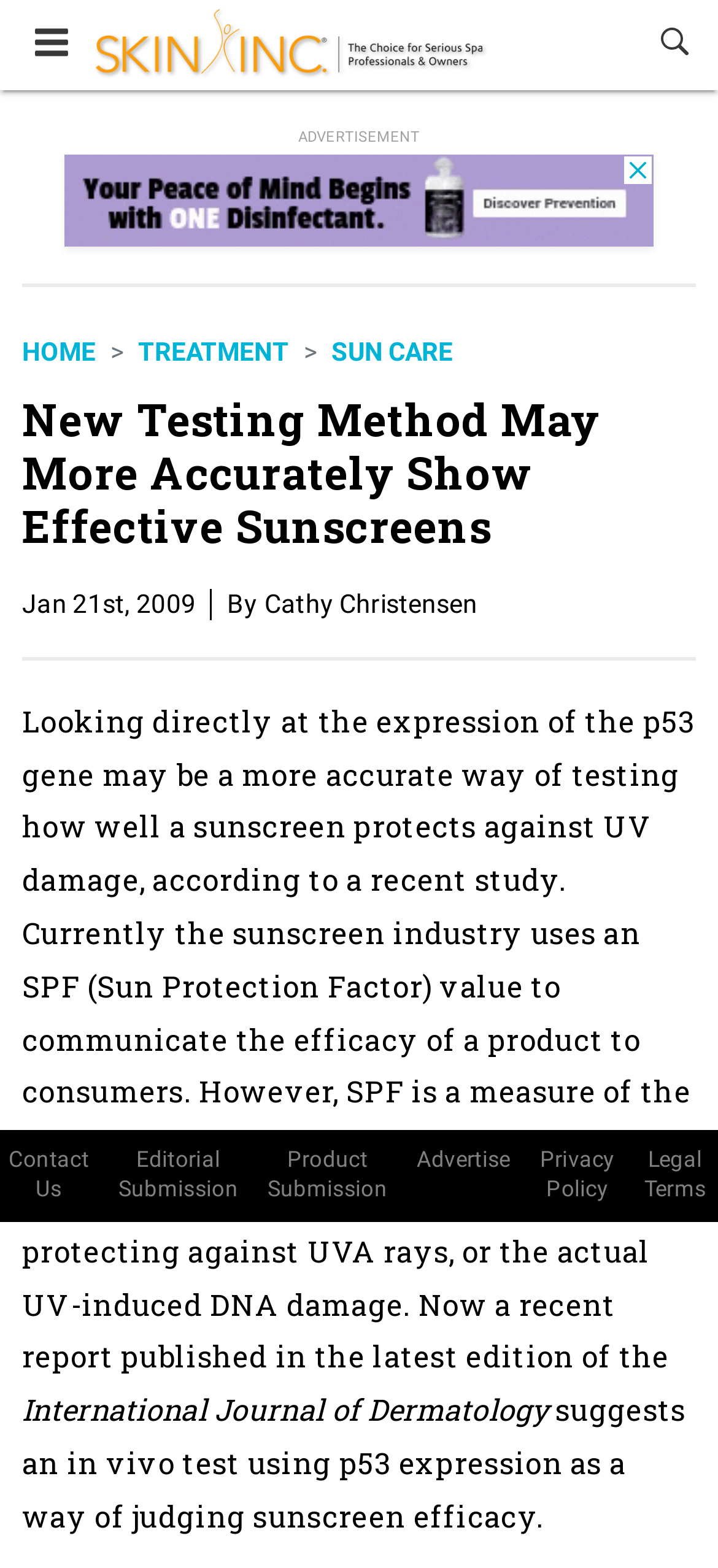Please determine the bounding box coordinates of the section I need to click to accomplish this instruction: "View the home page".

[0.031, 0.215, 0.133, 0.234]